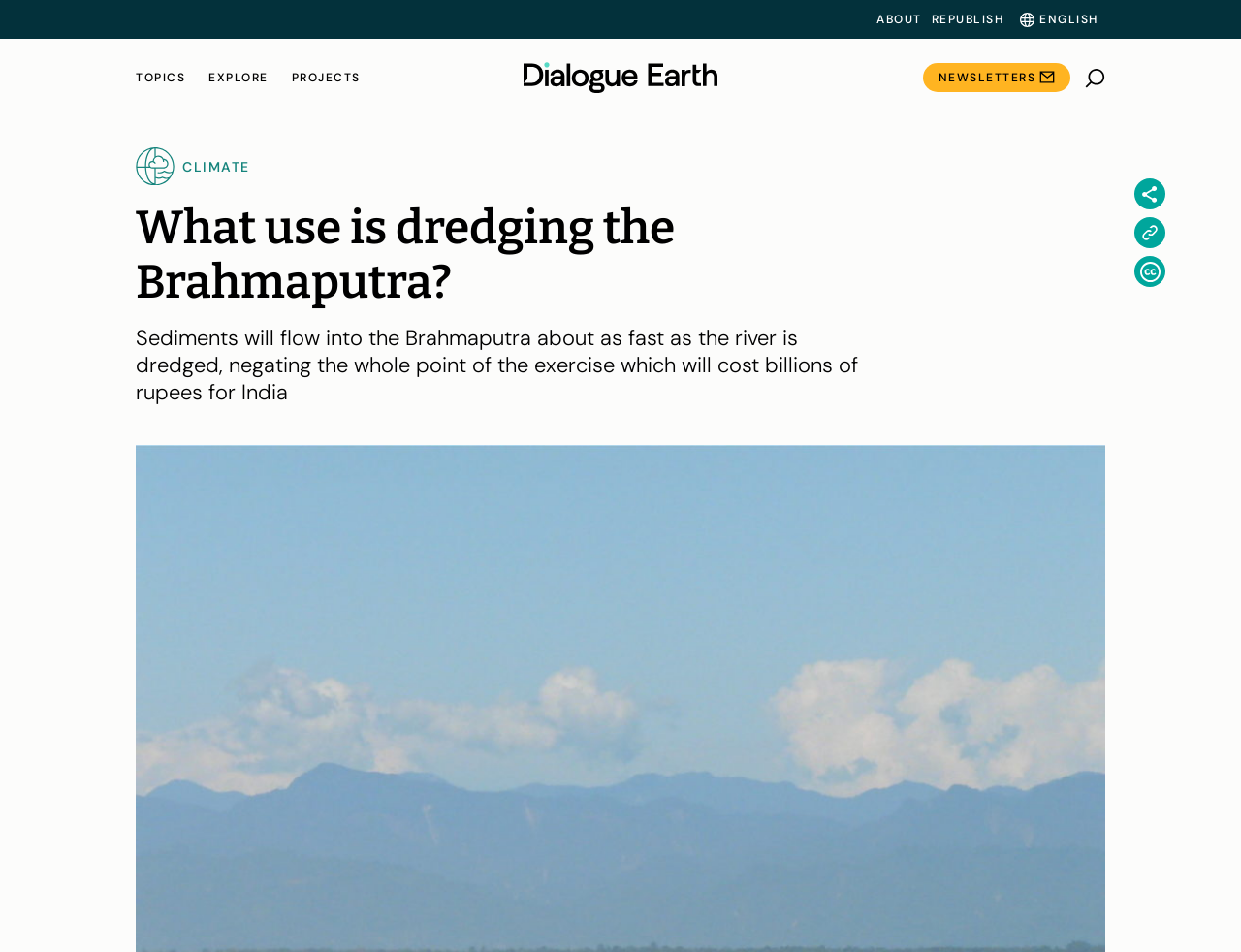Please predict the bounding box coordinates of the element's region where a click is necessary to complete the following instruction: "Click on CONTACT". The coordinates should be represented by four float numbers between 0 and 1, i.e., [left, top, right, bottom].

None